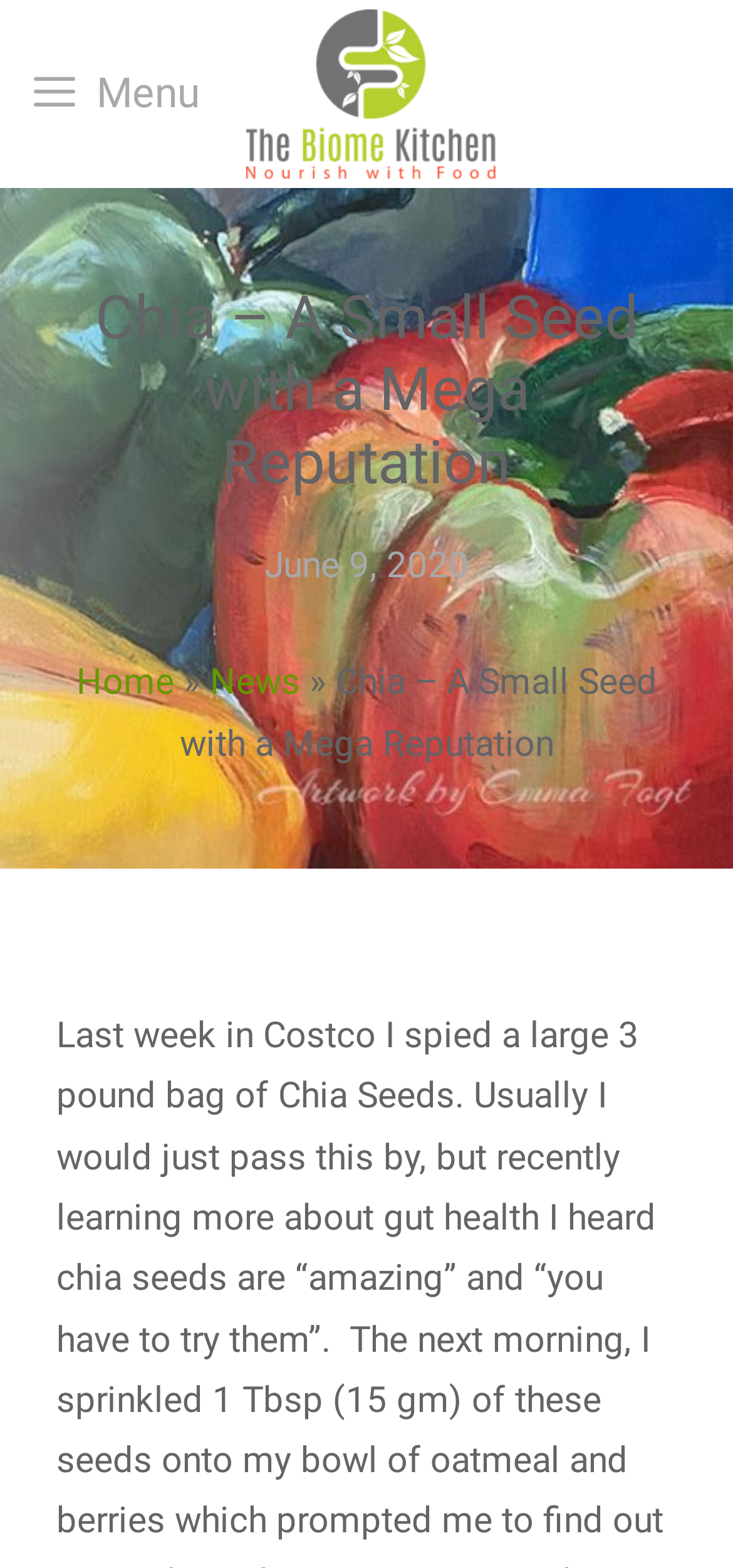Give a one-word or short phrase answer to this question: 
Is the menu button expanded?

No